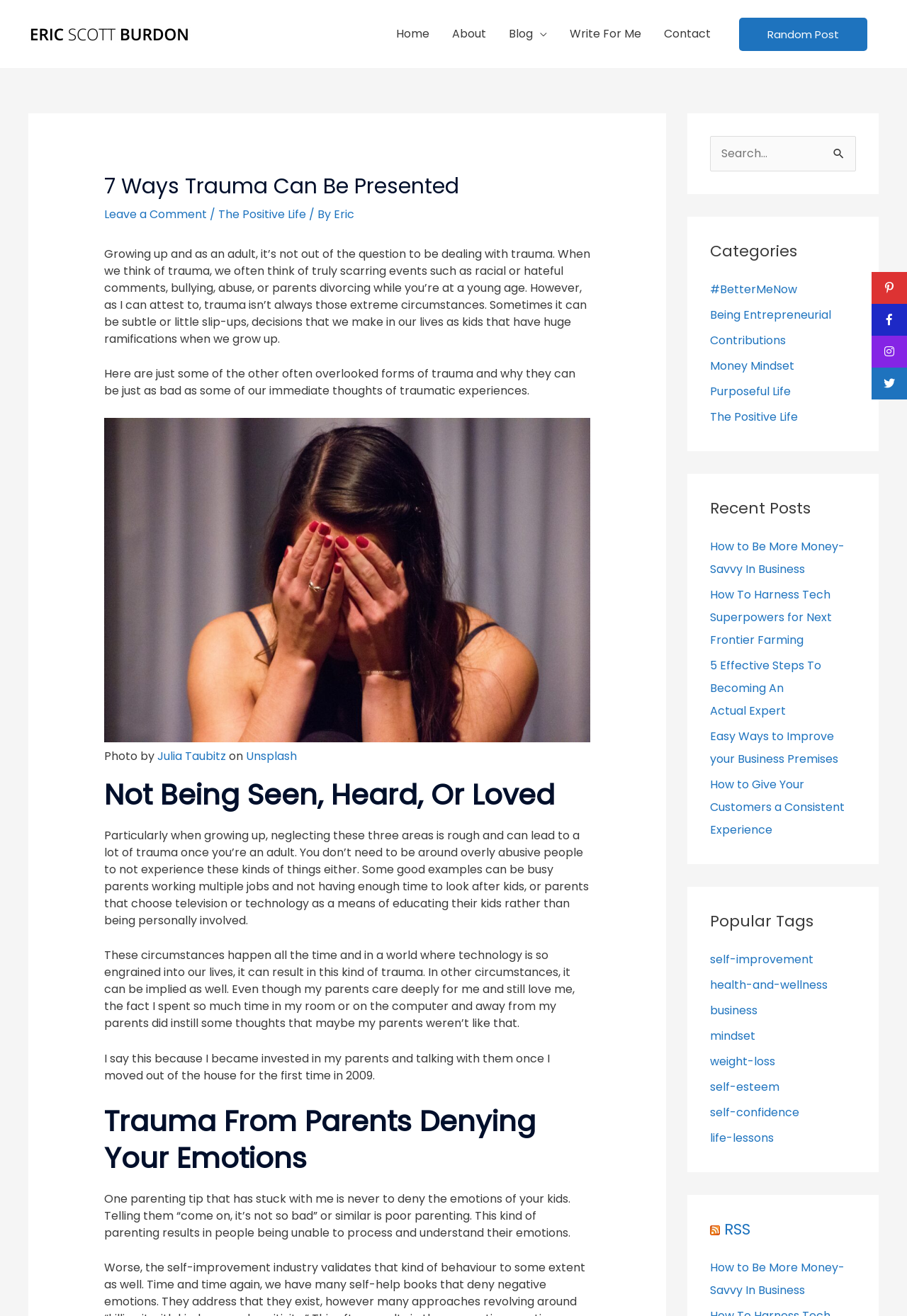Please answer the following question using a single word or phrase: 
What is the photographer's name for the image?

Julia Taubitz